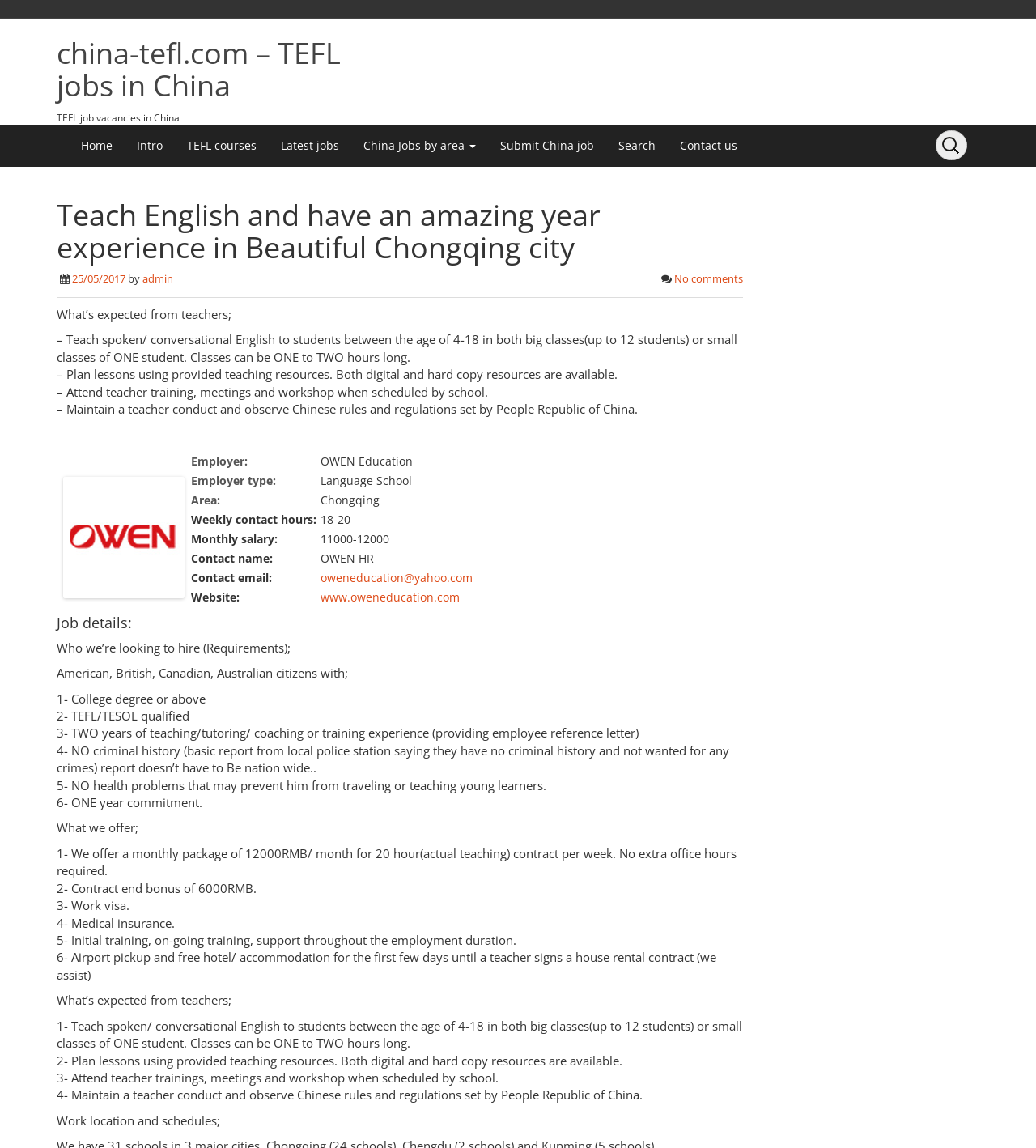Pinpoint the bounding box coordinates of the clickable element to carry out the following instruction: "Contact us."

[0.645, 0.109, 0.723, 0.145]